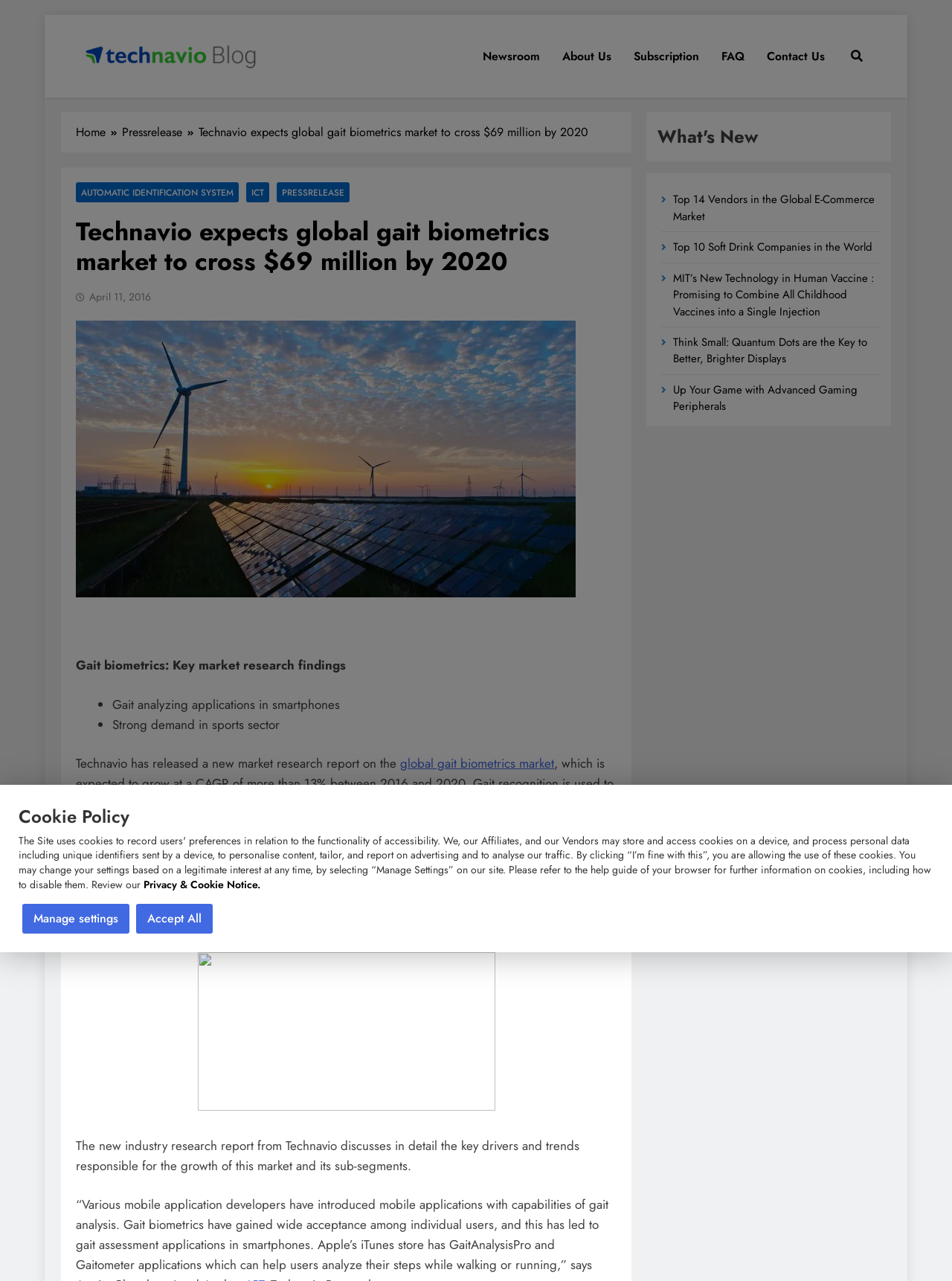Please determine the bounding box coordinates of the element's region to click for the following instruction: "Learn about applications of gait biometrics".

[0.27, 0.714, 0.457, 0.728]